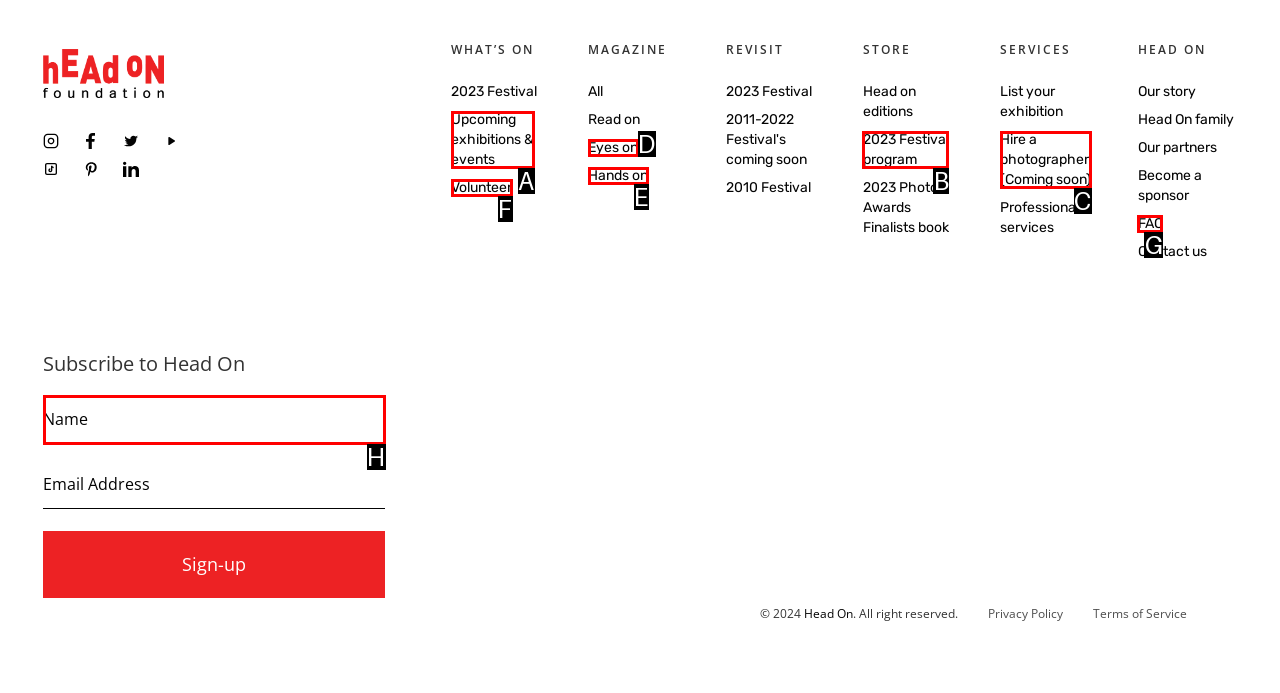Which UI element matches this description: Volunteer?
Reply with the letter of the correct option directly.

F